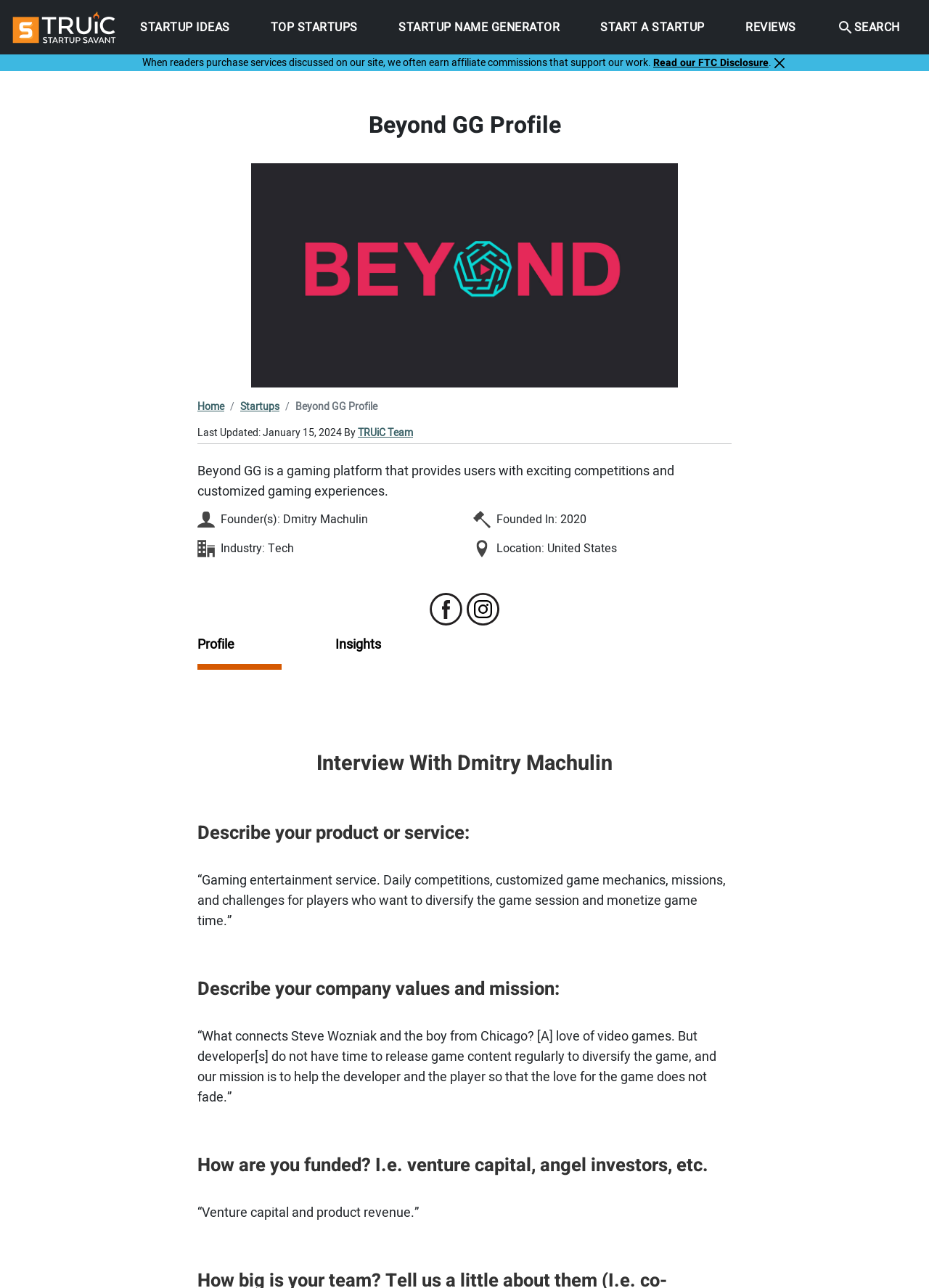Determine the bounding box coordinates for the element that should be clicked to follow this instruction: "Click the 'REVIEWS' link". The coordinates should be given as four float numbers between 0 and 1, in the format [left, top, right, bottom].

[0.796, 0.0, 0.863, 0.042]